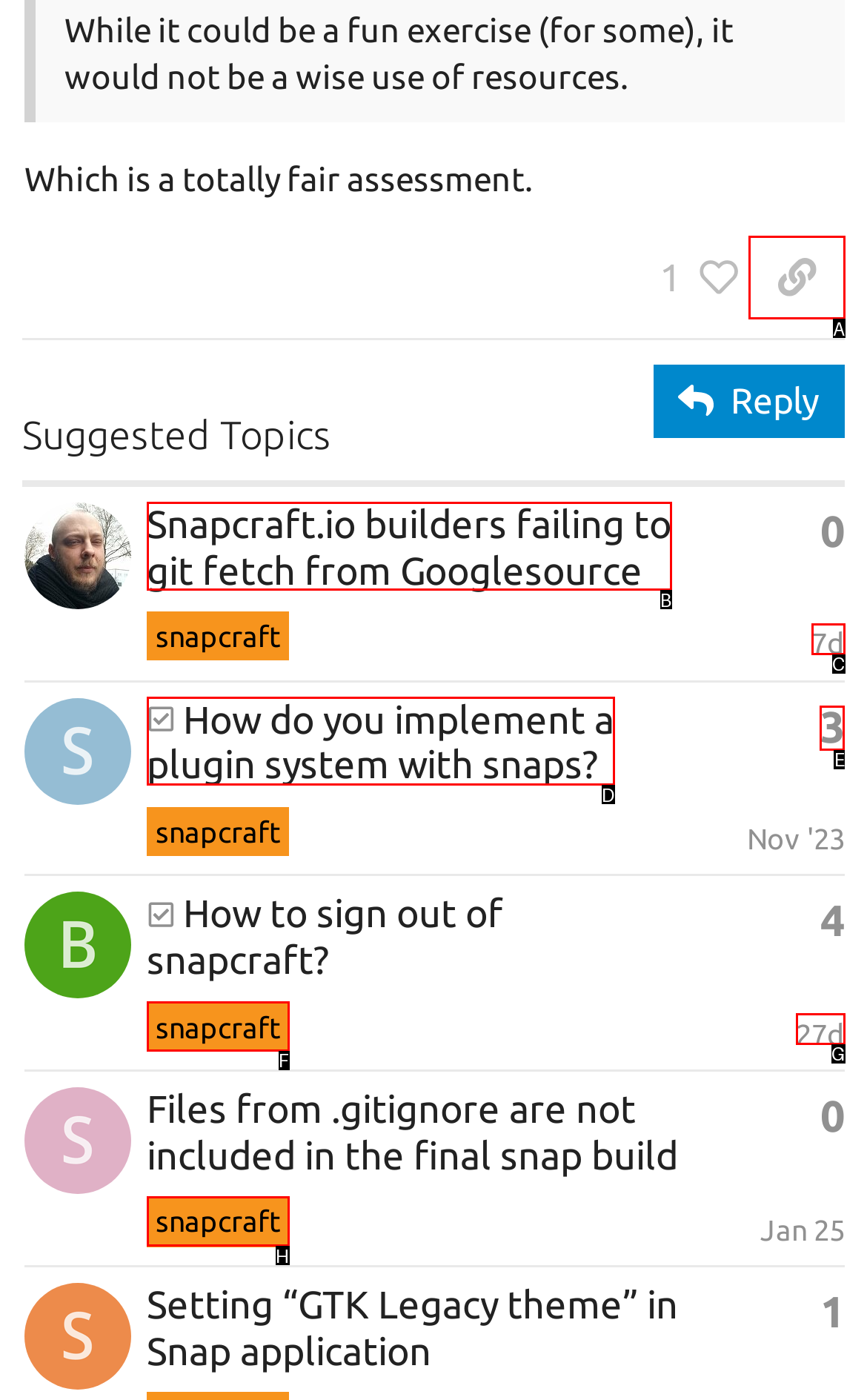Tell me the letter of the UI element to click in order to accomplish the following task: Click the 'This topic has 3 replies' button
Answer with the letter of the chosen option from the given choices directly.

E